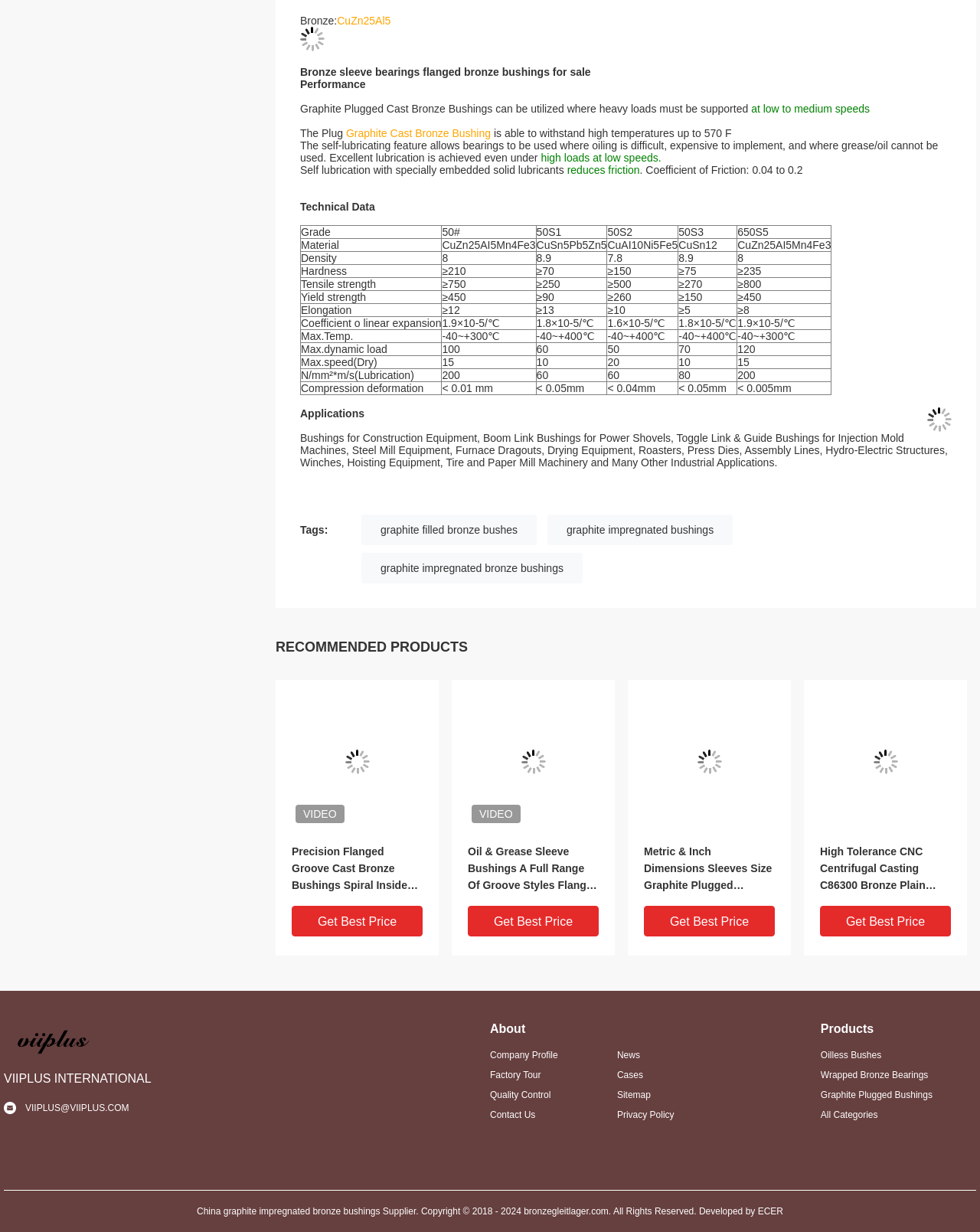Find the bounding box coordinates of the element I should click to carry out the following instruction: "Search for something in the search bar".

None